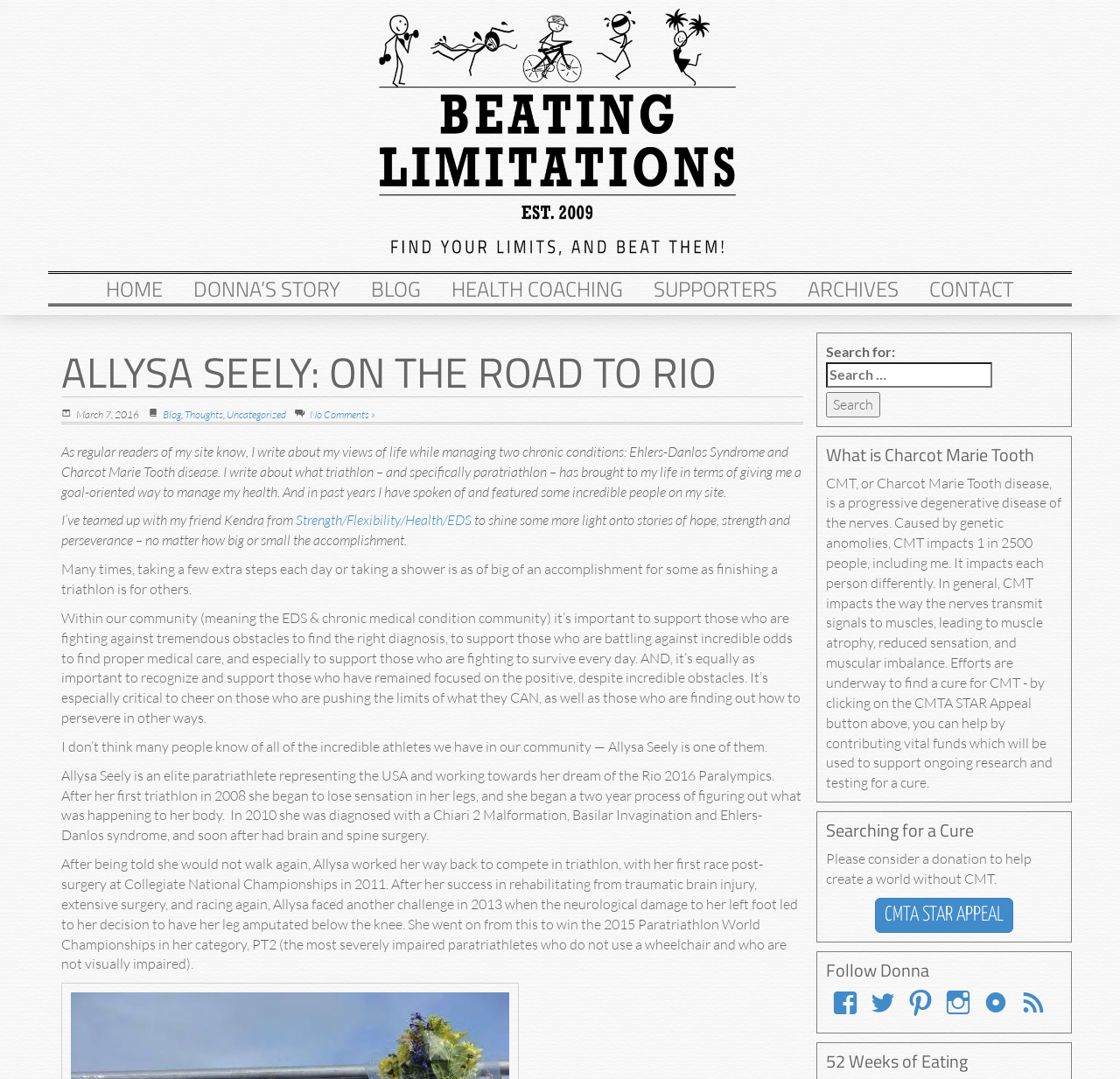Locate the bounding box coordinates of the element to click to perform the following action: 'Follow Donna on social media'. The coordinates should be given as four float values between 0 and 1, in the form of [left, top, right, bottom].

[0.743, 0.916, 0.774, 0.949]